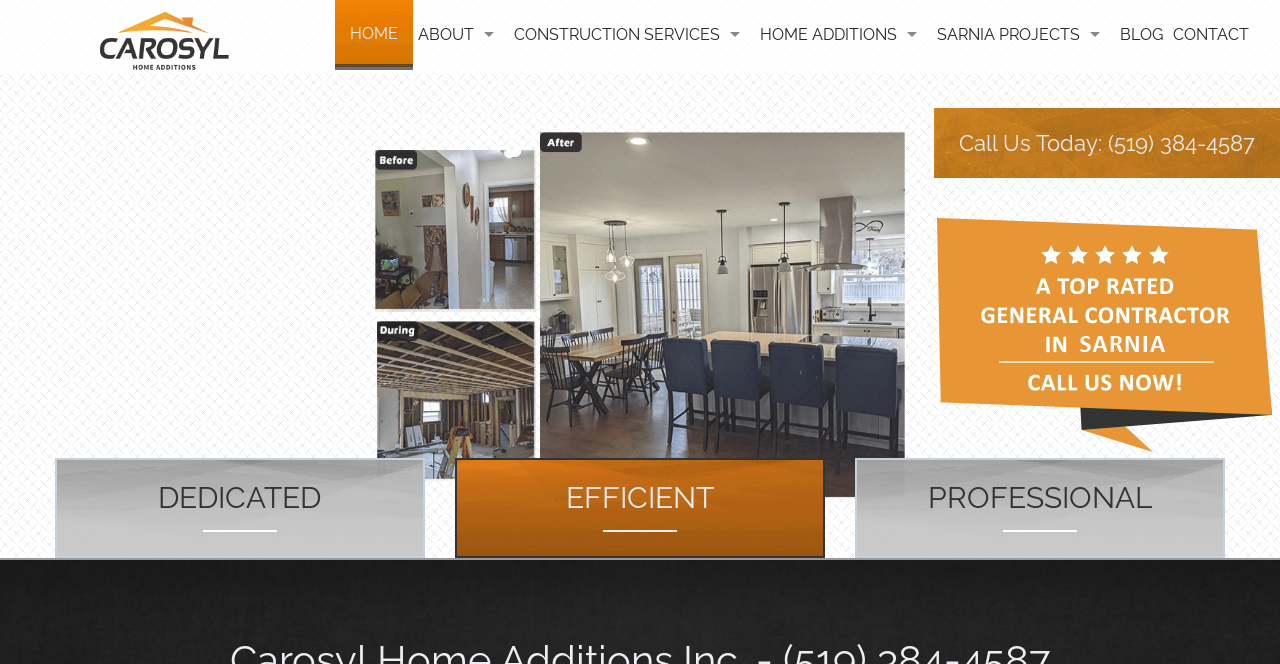Locate the bounding box coordinates of the element to click to perform the following action: 'Read the 'DEDICATED' article'. The coordinates should be given as four float values between 0 and 1, in the form of [left, top, right, bottom].

[0.045, 0.722, 0.33, 0.775]